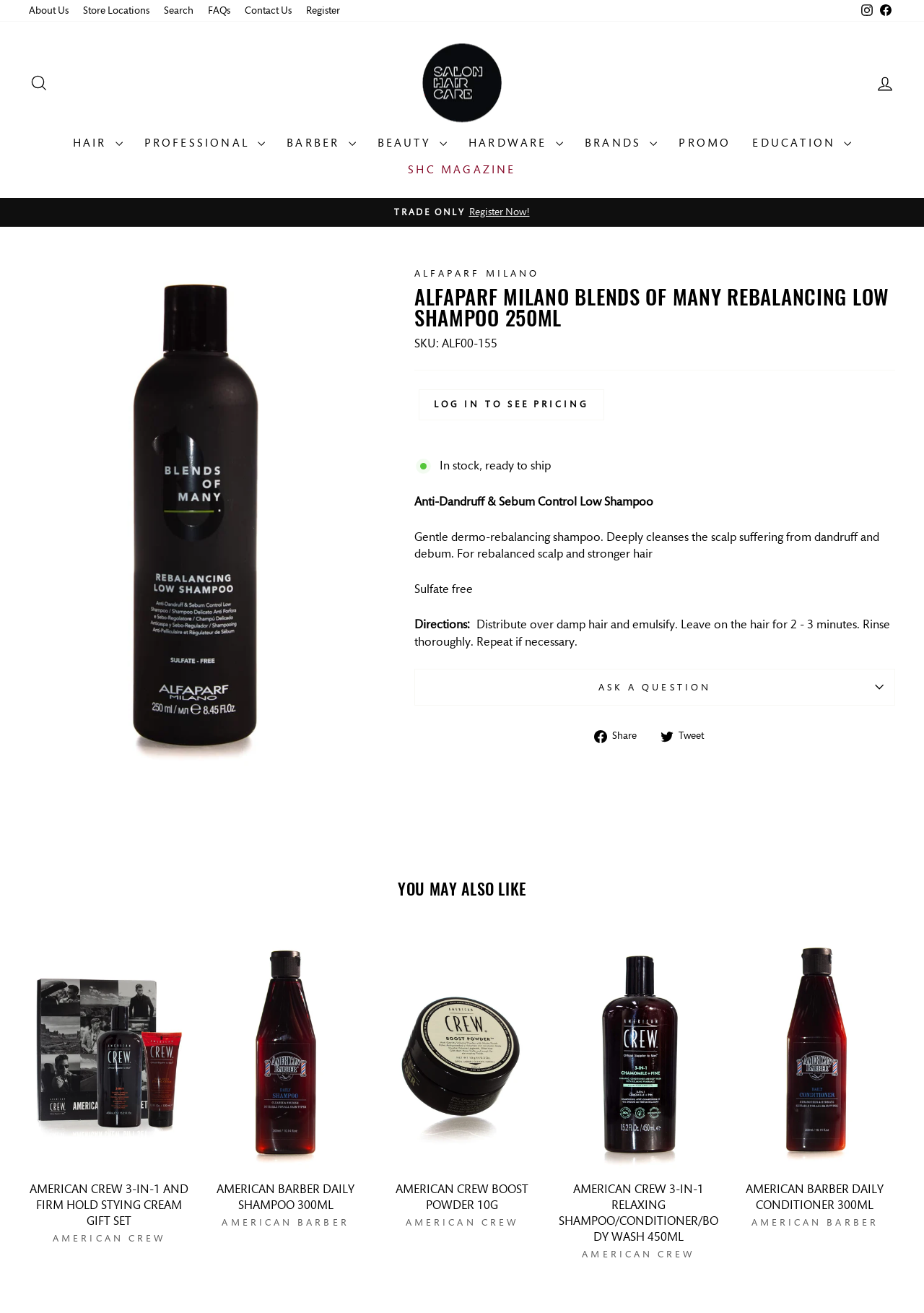Please identify the bounding box coordinates of the element's region that should be clicked to execute the following instruction: "Share on Facebook". The bounding box coordinates must be four float numbers between 0 and 1, i.e., [left, top, right, bottom].

[0.643, 0.554, 0.701, 0.567]